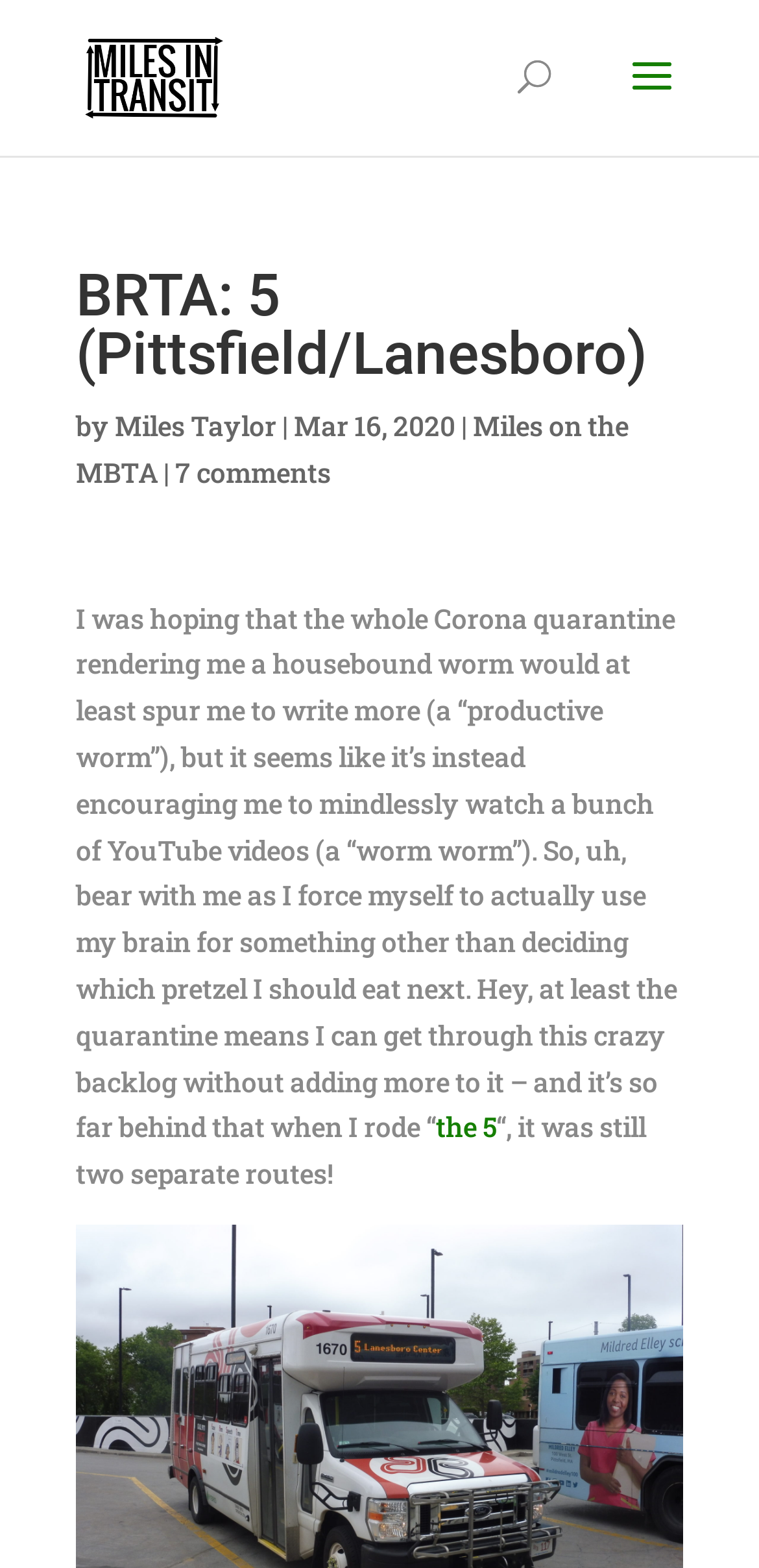What is the date of the article?
Examine the image and give a concise answer in one word or a short phrase.

Mar 16, 2020